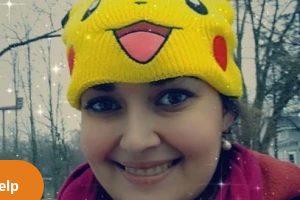Please provide a detailed answer to the question below by examining the image:
What adds a whimsical touch to the scene?

The soft sparkles in the scene add a whimsical touch, enhancing the joyful atmosphere and contributing to the overall playful and cheerful mood of the image, which is reminiscent of childhood joy and the beloved Pokémon character Pikachu.